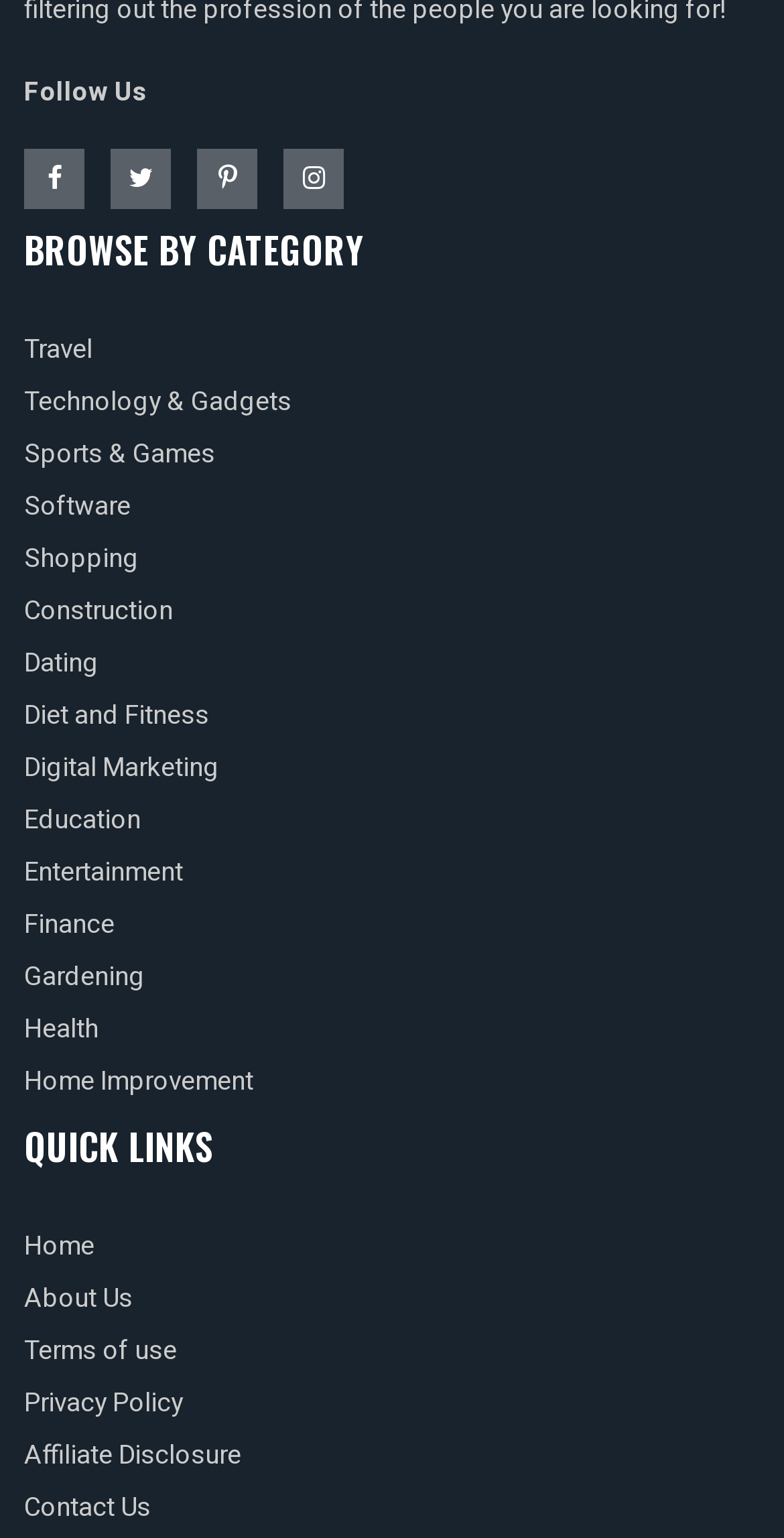Please determine the bounding box coordinates of the element's region to click in order to carry out the following instruction: "Go to Home page". The coordinates should be four float numbers between 0 and 1, i.e., [left, top, right, bottom].

[0.031, 0.797, 0.121, 0.822]